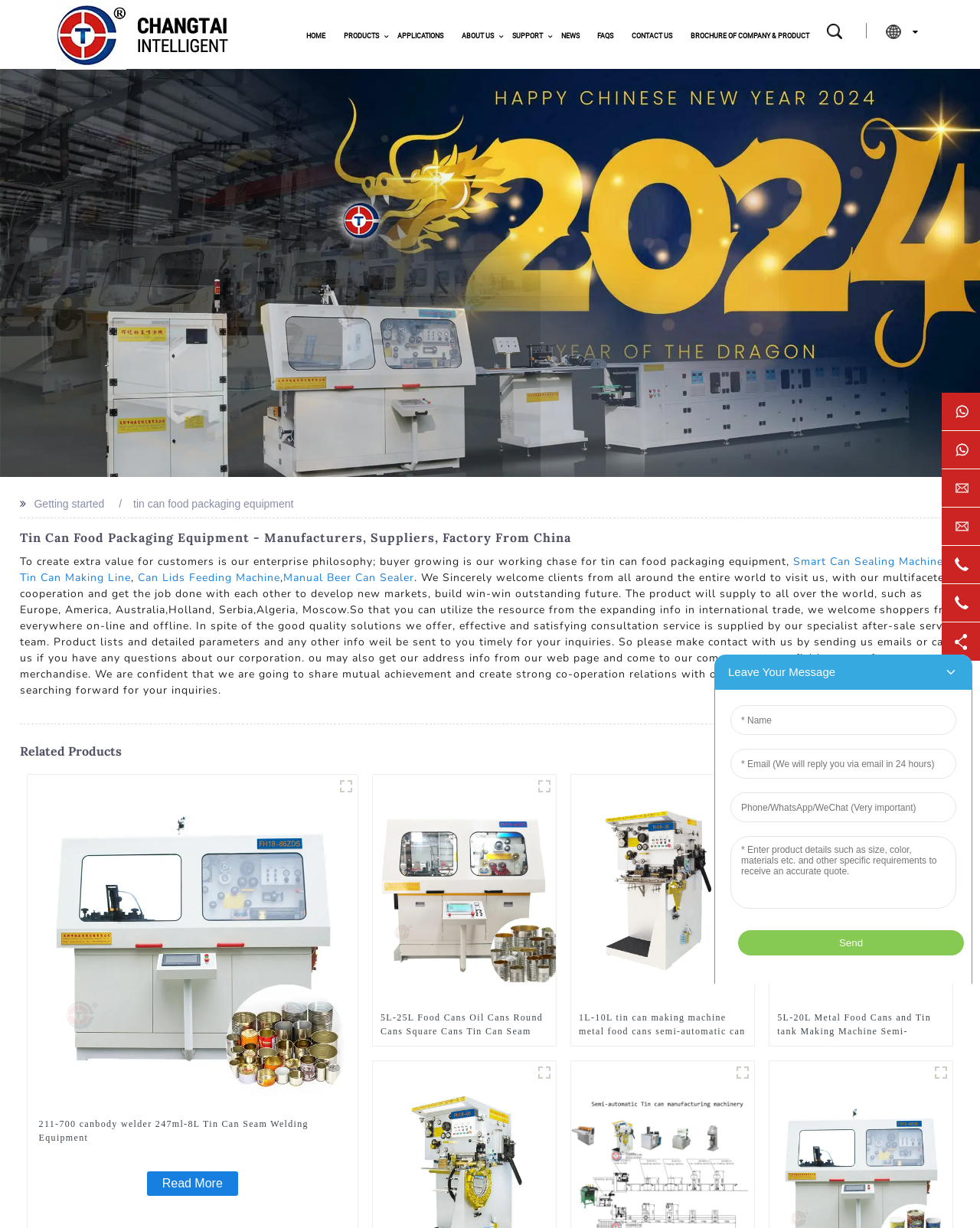Refer to the screenshot and answer the following question in detail:
How many product categories are listed?

There are three product categories listed on the webpage, which are 'Smart Can Sealing Machine', 'Tin Can Making Line', and 'Can Lids Feeding Machine', as well as other related products.